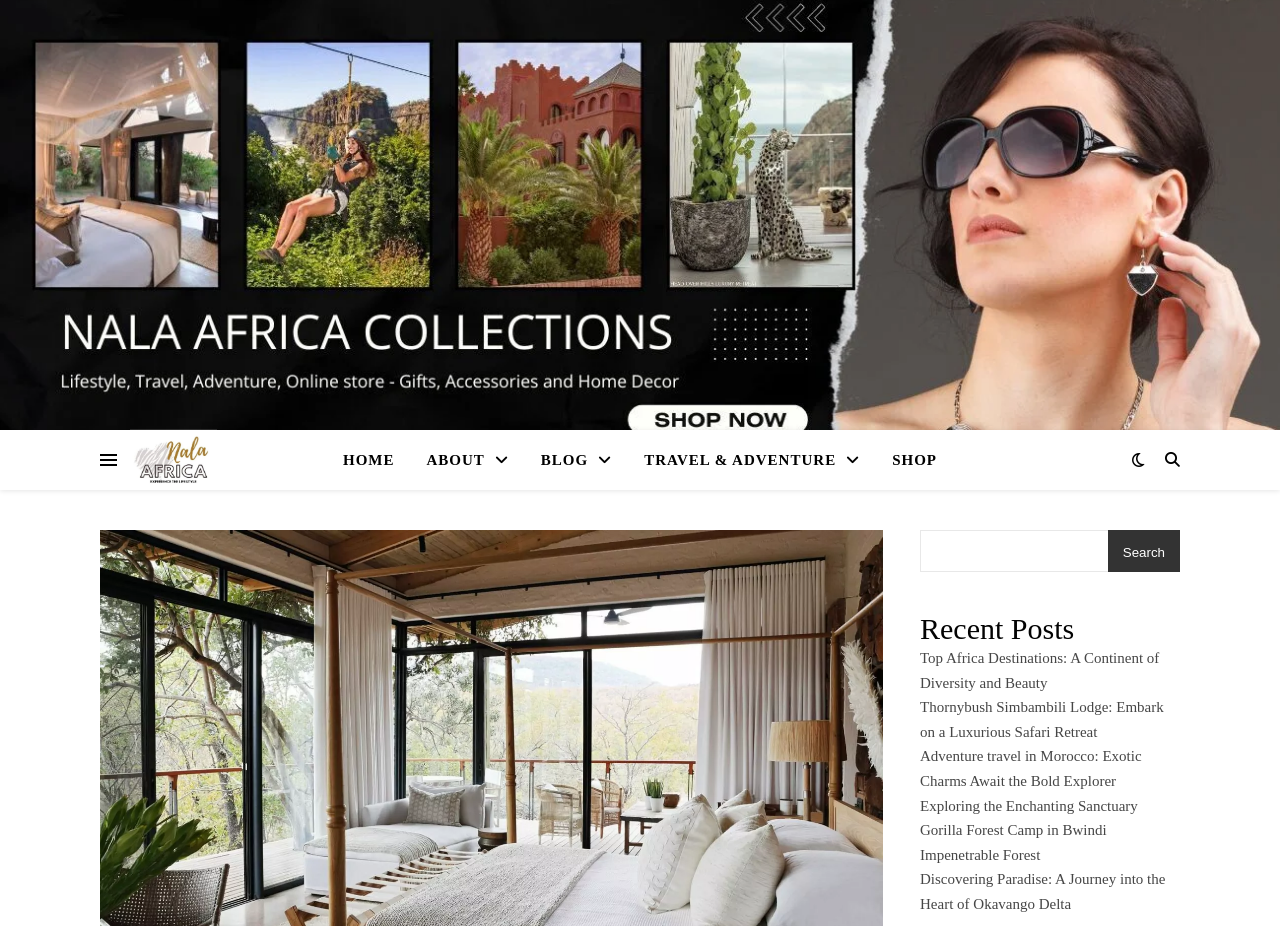Respond to the question with just a single word or phrase: 
How many navigation links are there?

6